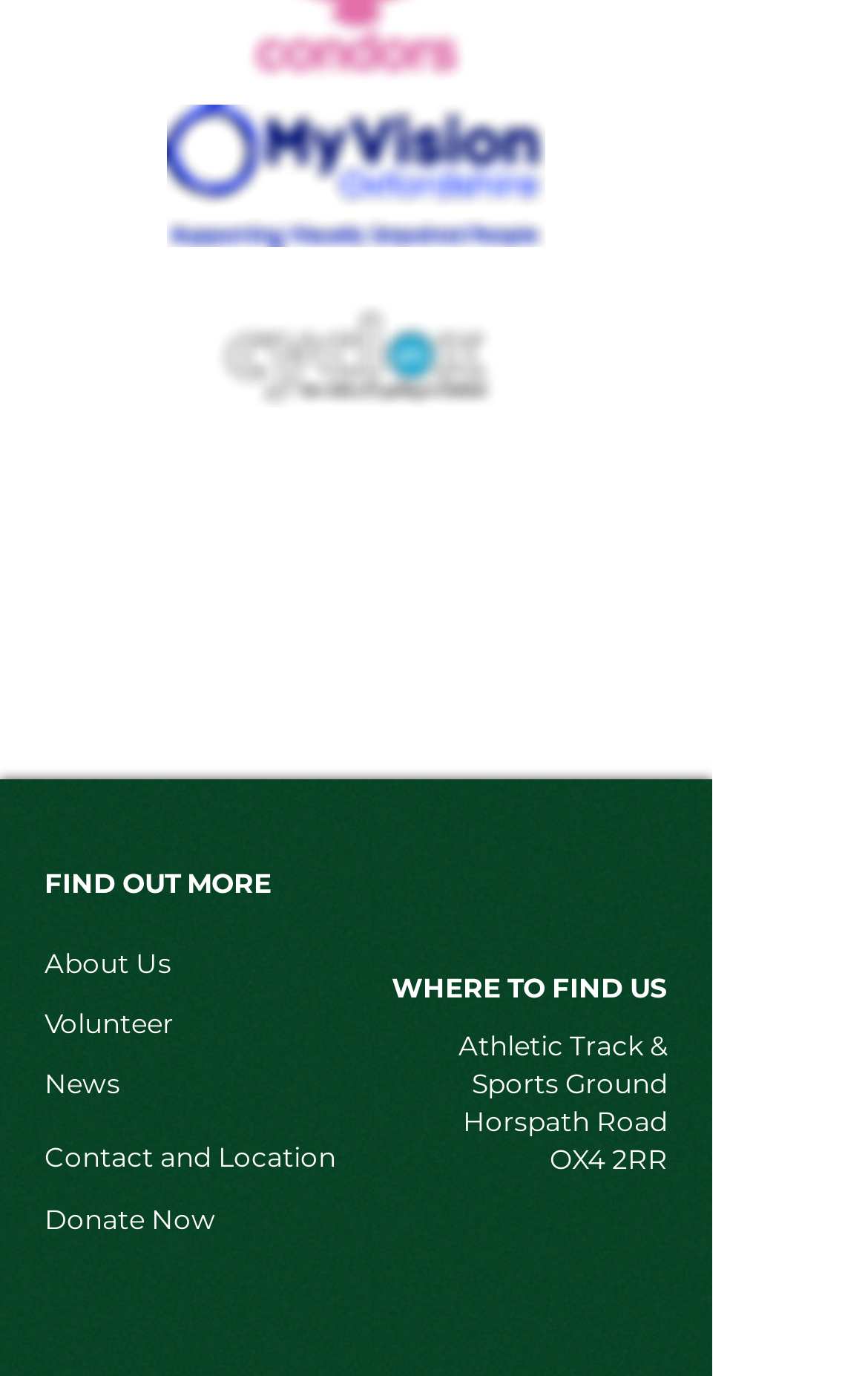Identify the bounding box coordinates for the element that needs to be clicked to fulfill this instruction: "View Slide 1". Provide the coordinates in the format of four float numbers between 0 and 1: [left, top, right, bottom].

[0.378, 0.486, 0.401, 0.501]